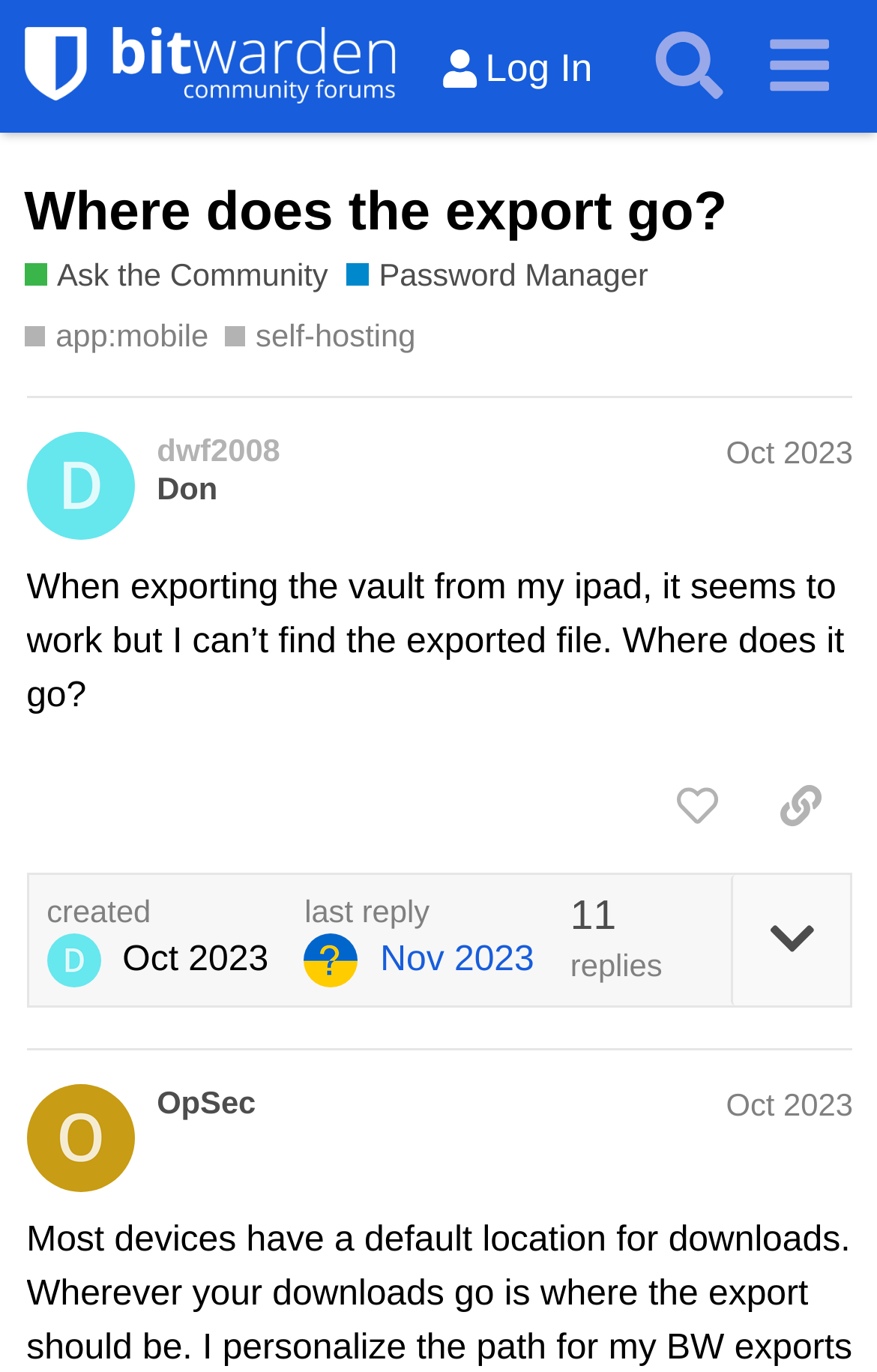Please provide the bounding box coordinates for the element that needs to be clicked to perform the following instruction: "Log in to the community forum". The coordinates should be given as four float numbers between 0 and 1, i.e., [left, top, right, bottom].

[0.474, 0.023, 0.704, 0.078]